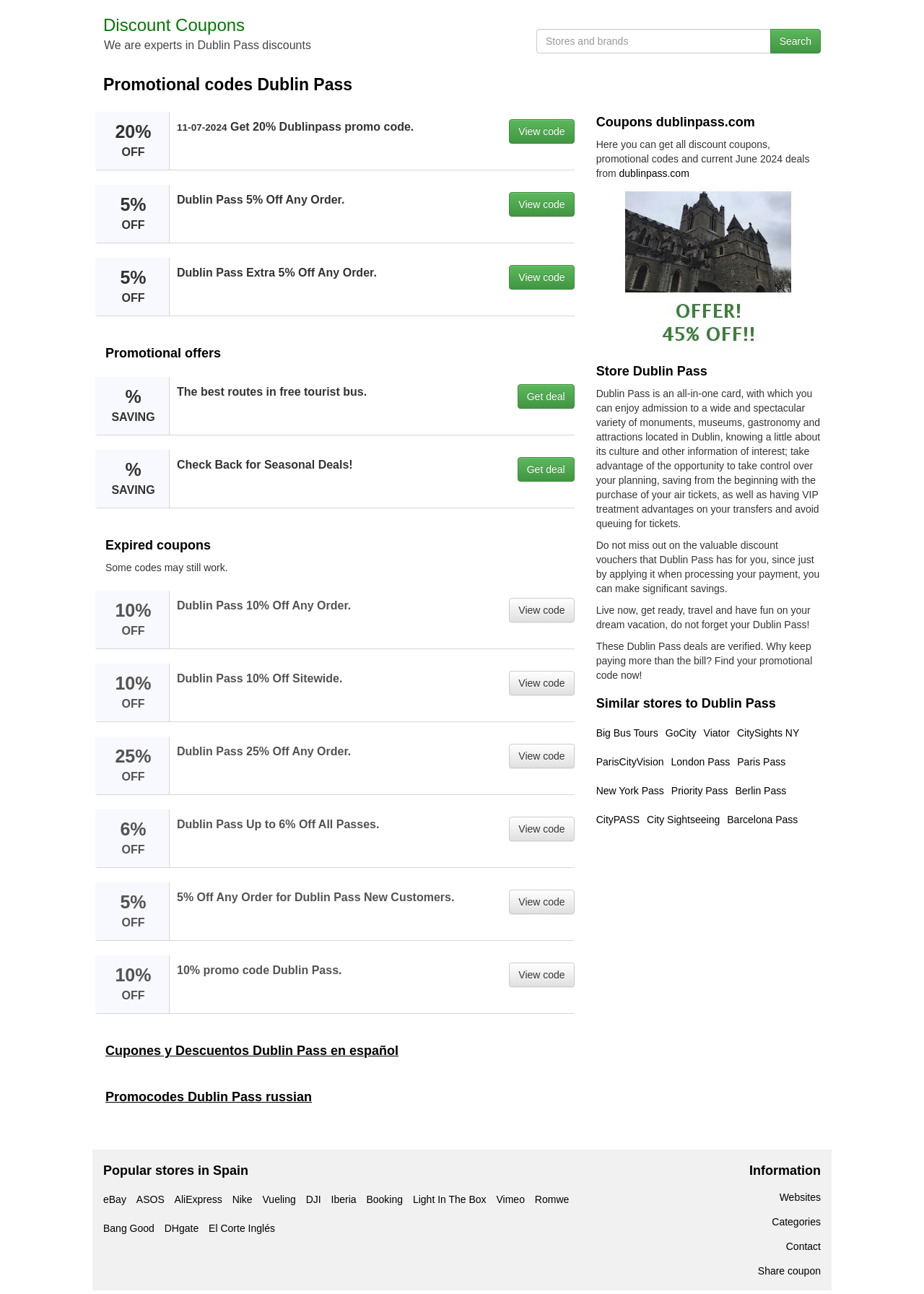Pinpoint the bounding box coordinates of the clickable element needed to complete the instruction: "Search for stores and brands". The coordinates should be provided as four float numbers between 0 and 1: [left, top, right, bottom].

[0.58, 0.022, 0.834, 0.041]